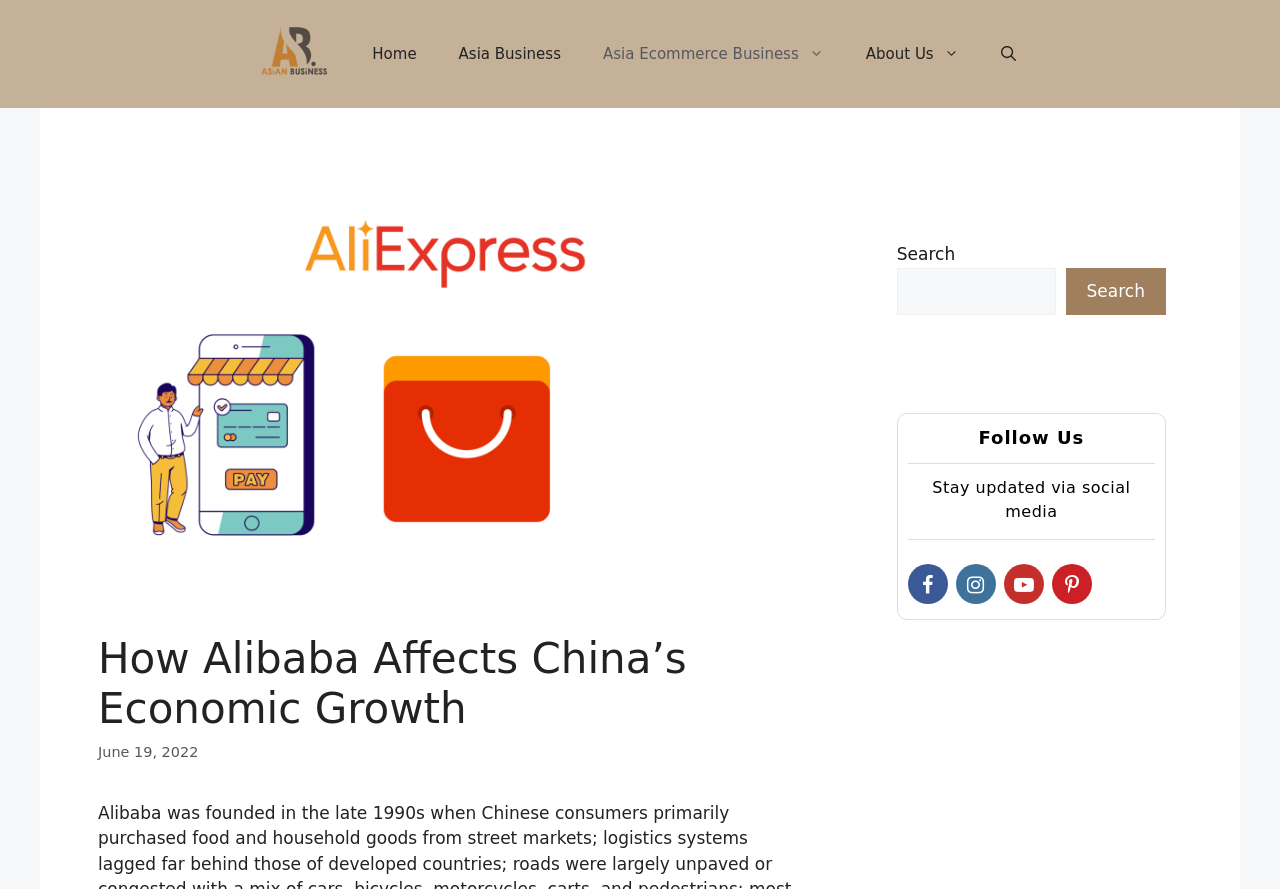Find the bounding box coordinates of the area that needs to be clicked in order to achieve the following instruction: "open search". The coordinates should be specified as four float numbers between 0 and 1, i.e., [left, top, right, bottom].

[0.765, 0.0, 0.81, 0.121]